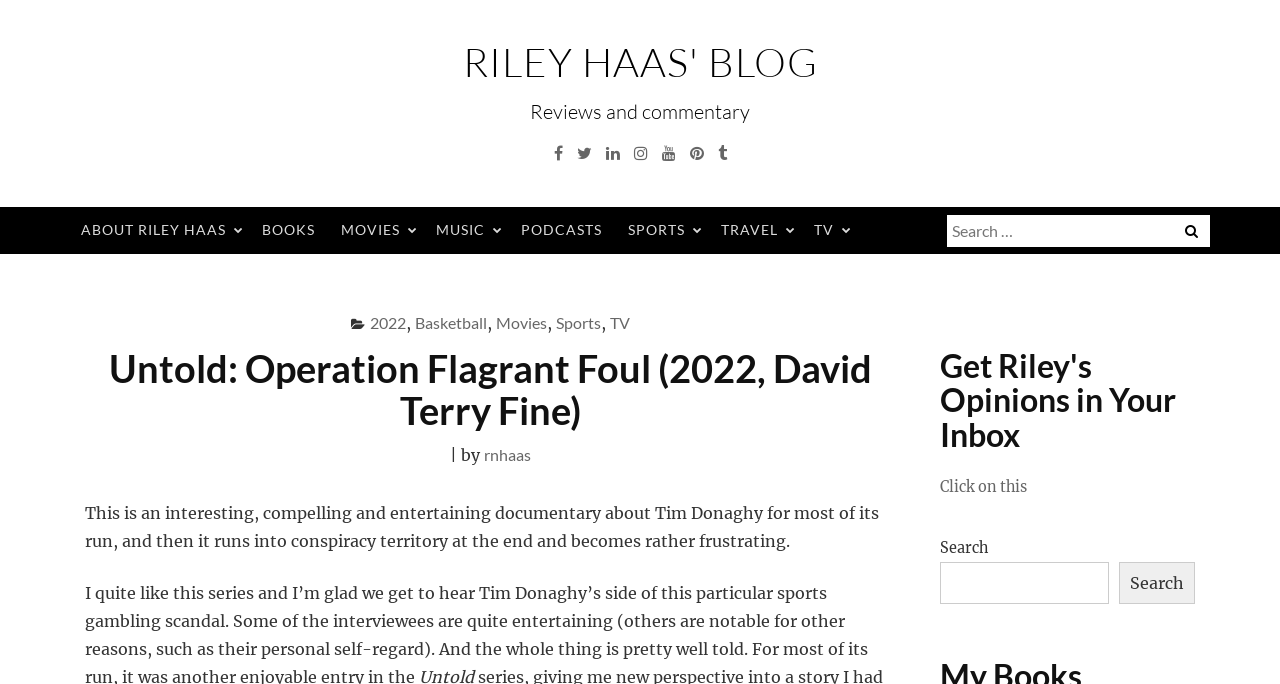Indicate the bounding box coordinates of the element that needs to be clicked to satisfy the following instruction: "Read about Untold: Operation Flagrant Foul". The coordinates should be four float numbers between 0 and 1, i.e., [left, top, right, bottom].

[0.066, 0.507, 0.699, 0.63]